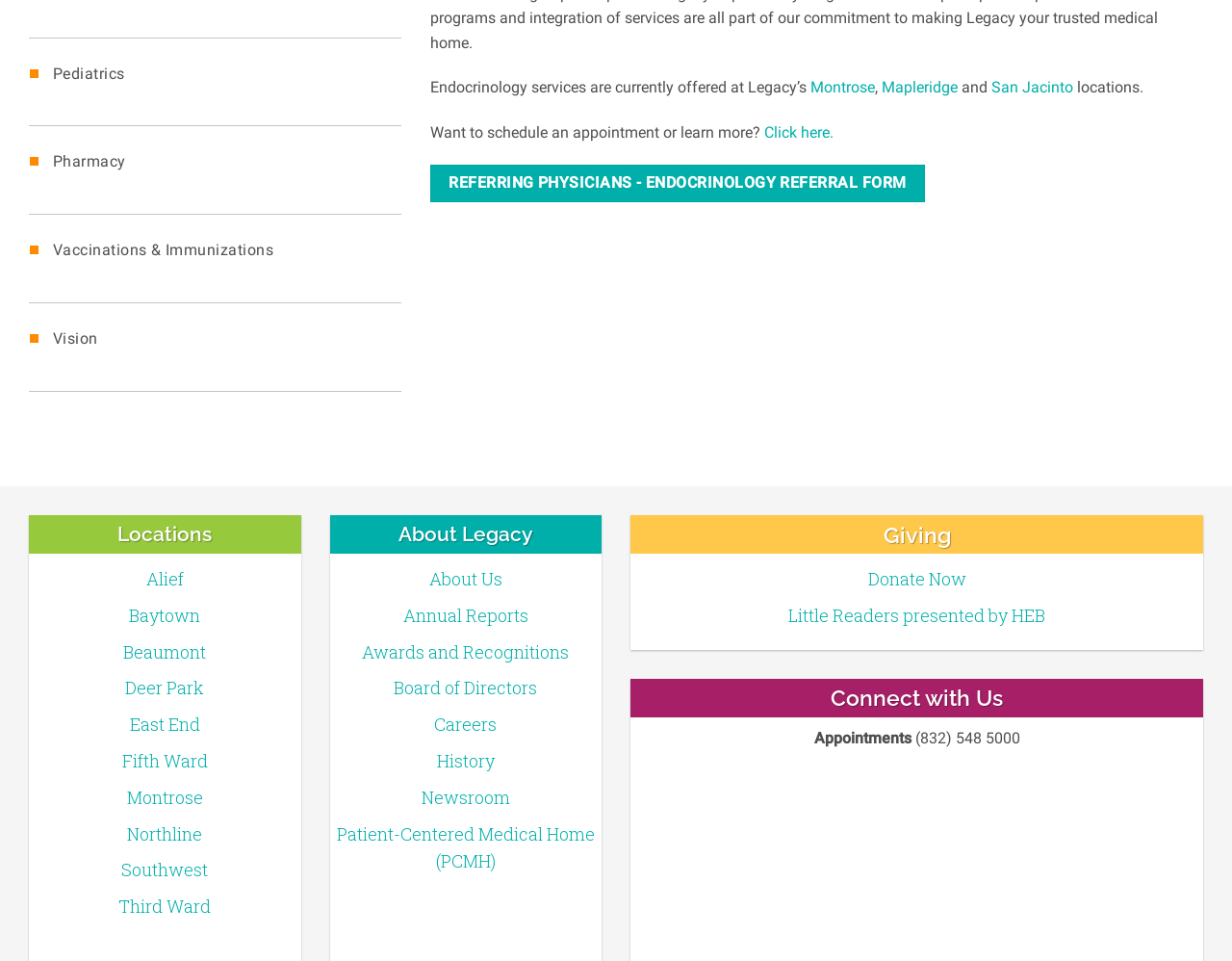Identify the bounding box coordinates of the region that should be clicked to execute the following instruction: "Click Pediatrics".

[0.023, 0.048, 0.104, 0.107]